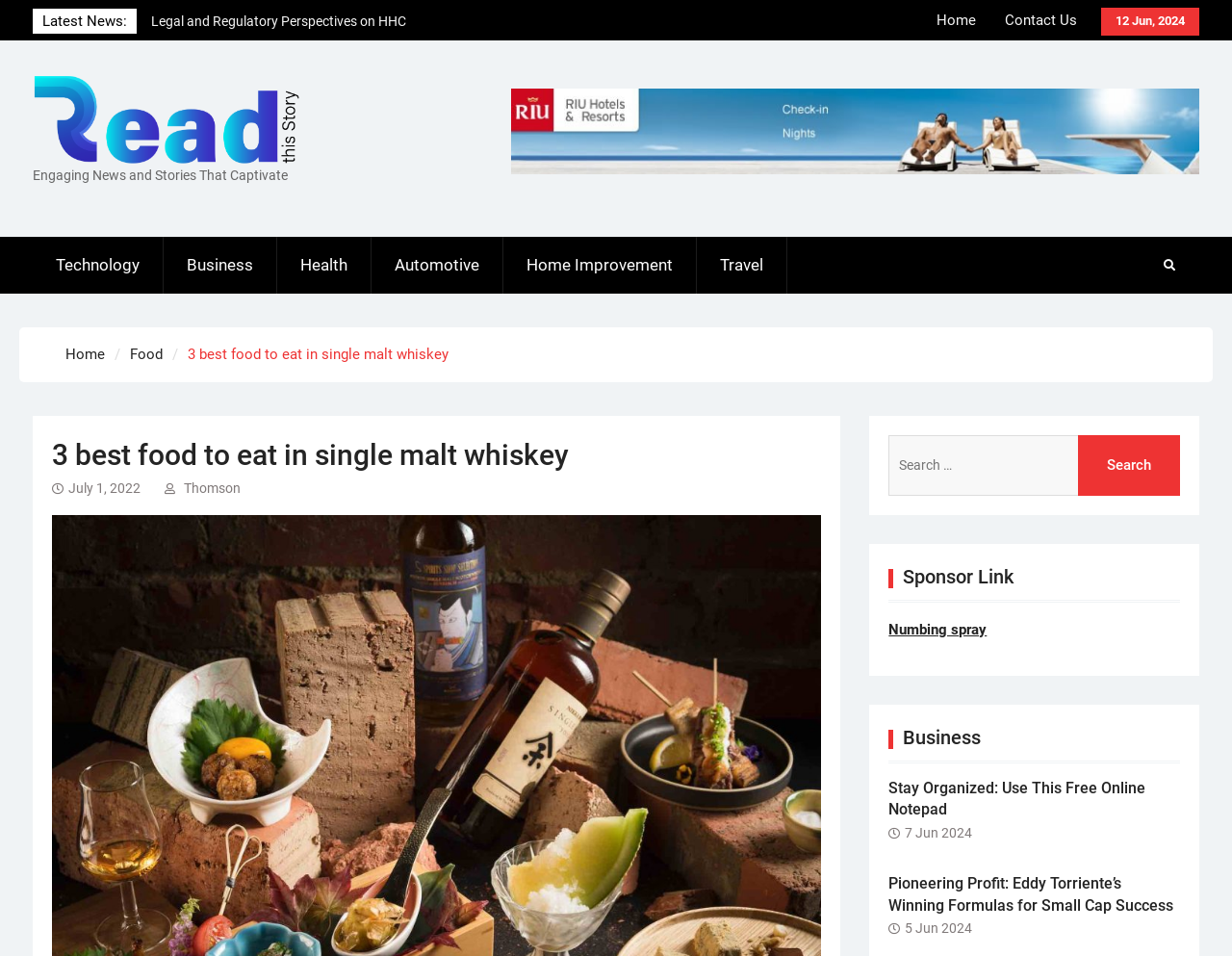Carefully observe the image and respond to the question with a detailed answer:
What categories are available for news?

I looked at the webpage and found a section with links to different categories, including Technology, Business, Health, Automotive, Home Improvement, and Travel.